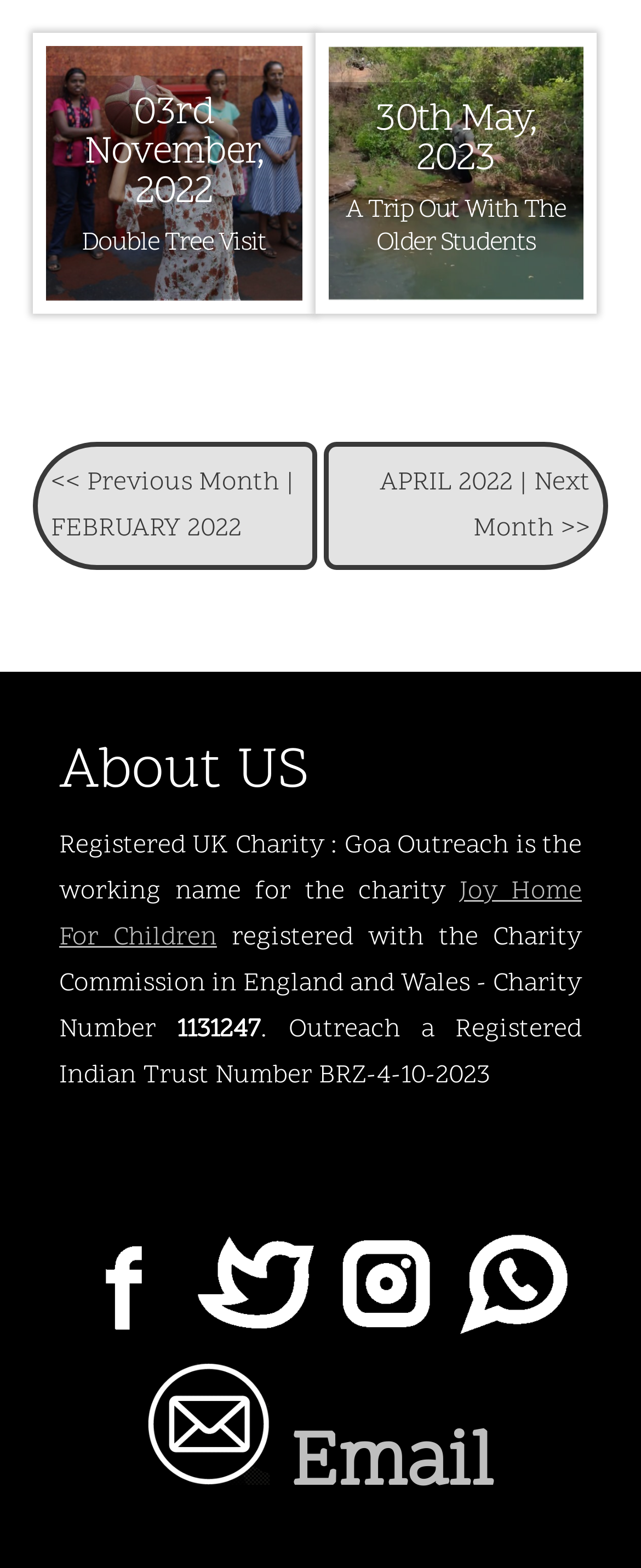Specify the bounding box coordinates of the area to click in order to follow the given instruction: "Contact us via email."

[0.189, 0.883, 0.811, 0.987]